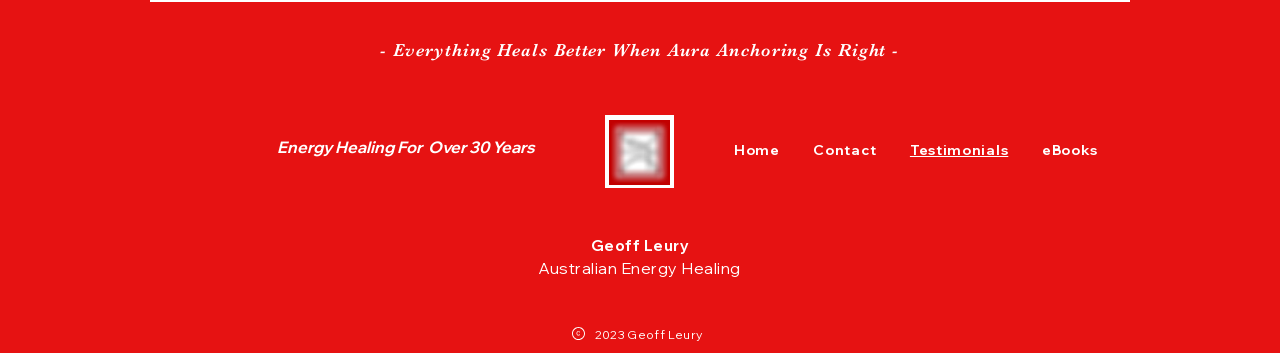What is the country of the energy healer?
Offer a detailed and full explanation in response to the question.

I found the text 'Australian Energy Healing' in the StaticText element with the bounding box coordinates [0.42, 0.731, 0.579, 0.787], which suggests that the energy healer is from Australia.